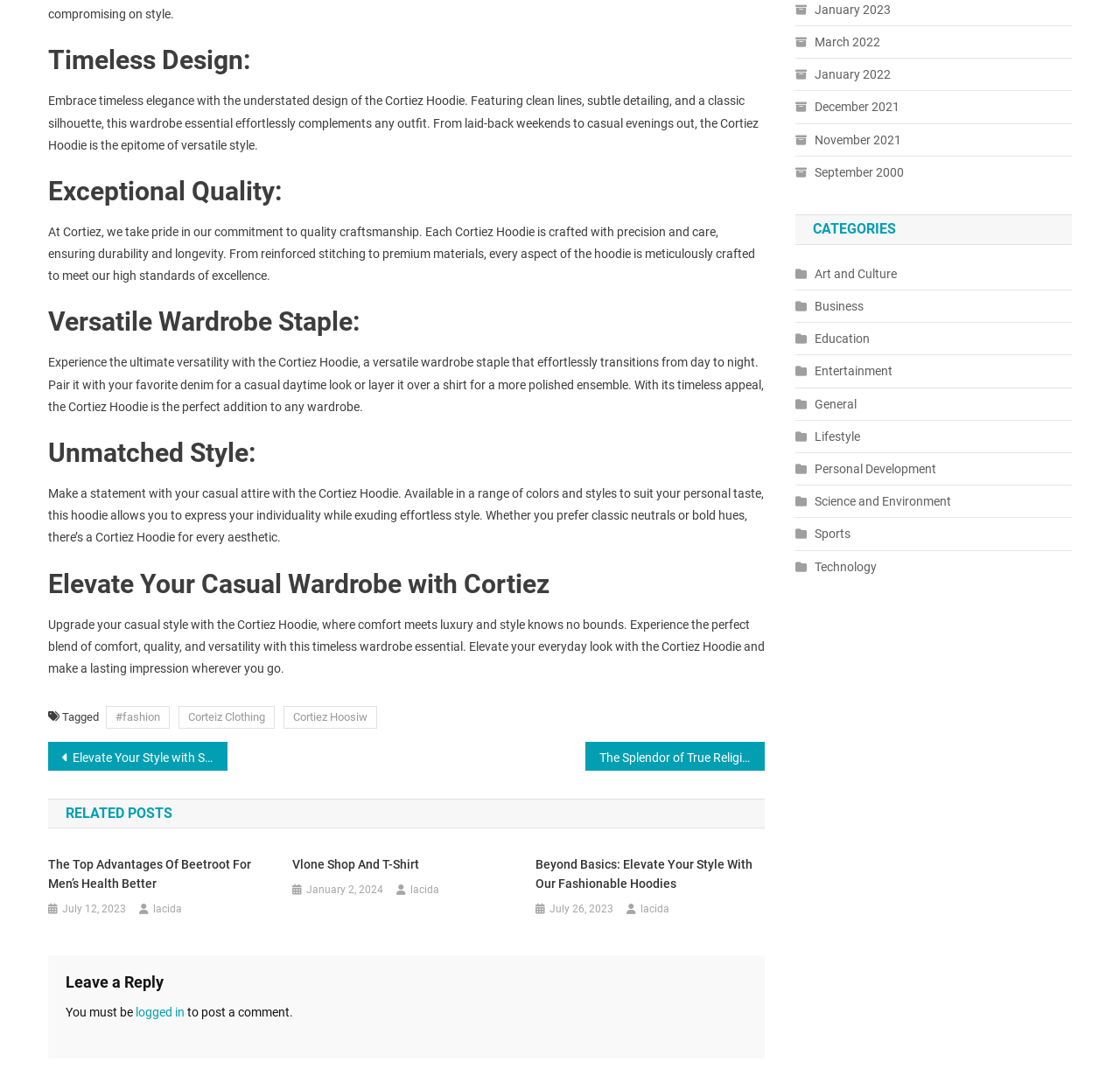Locate the bounding box coordinates of the area that needs to be clicked to fulfill the following instruction: "Leave a reply". The coordinates should be in the format of four float numbers between 0 and 1, namely [left, top, right, bottom].

[0.059, 0.892, 0.146, 0.911]